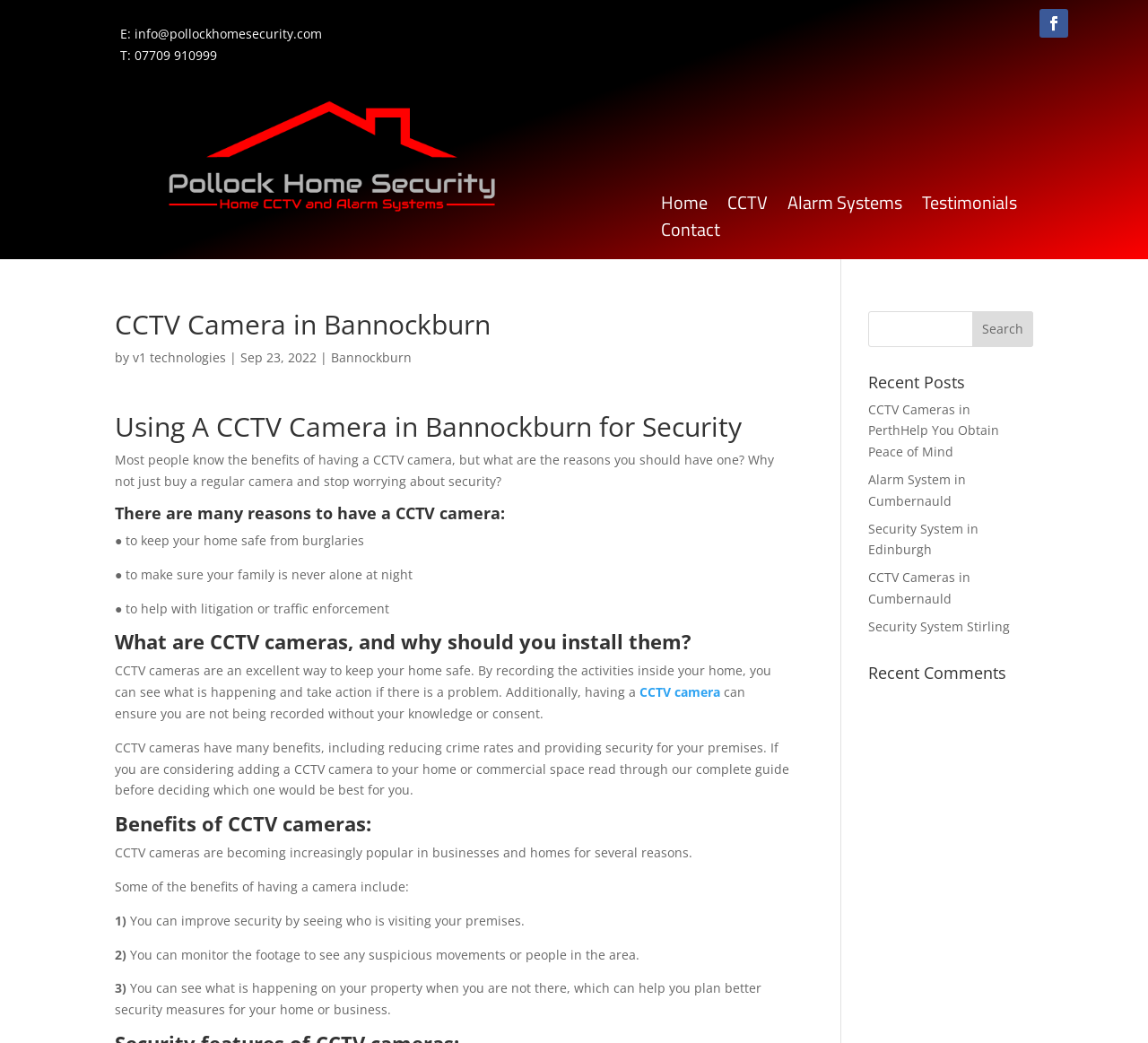Locate the bounding box coordinates of the area where you should click to accomplish the instruction: "Navigate to the Home page".

[0.576, 0.188, 0.617, 0.207]